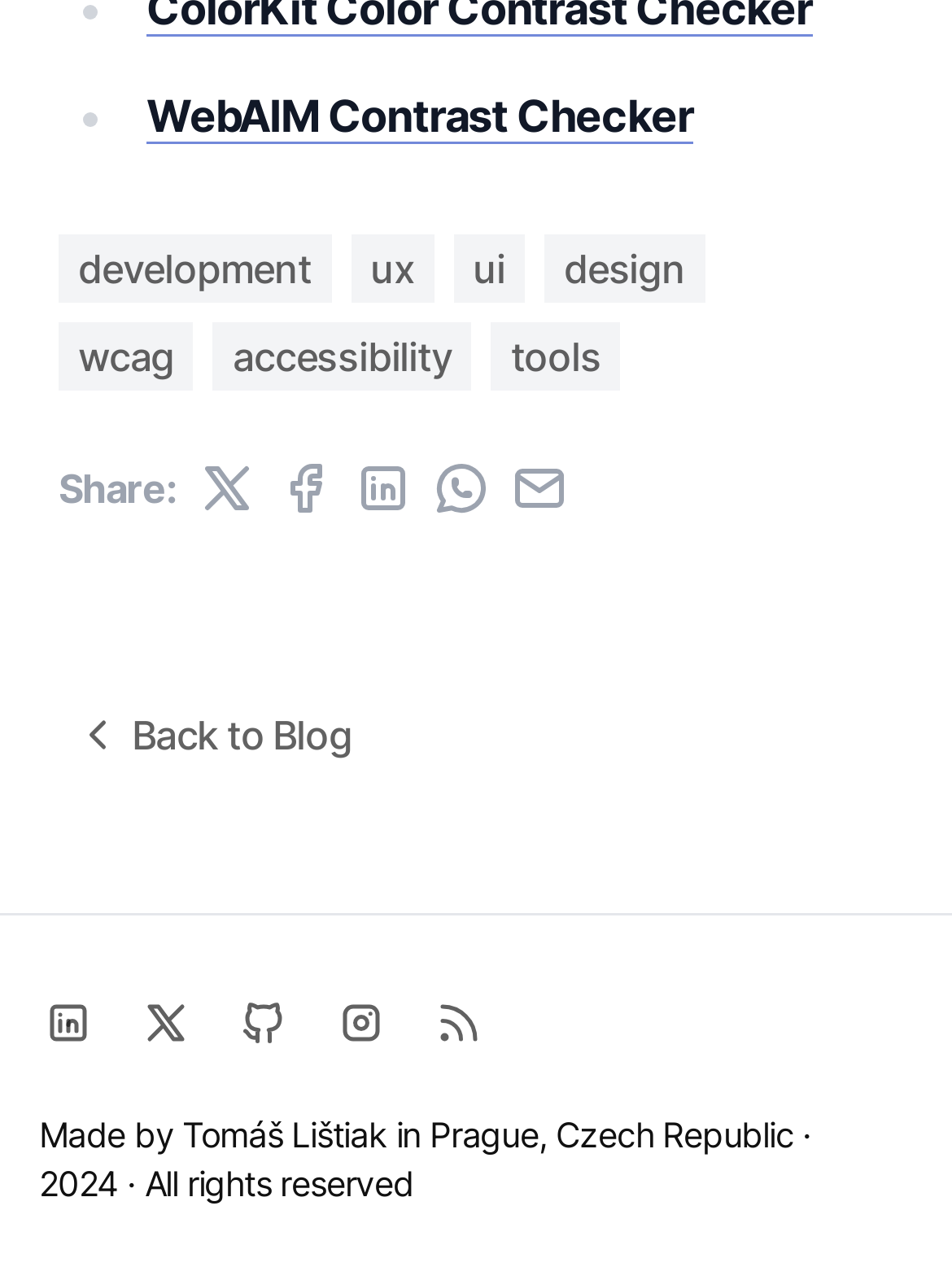How many links are available in the footer section?
Using the information presented in the image, please offer a detailed response to the question.

I counted the number of link elements located at the bottom of the webpage, which are part of the footer section, and found that there are 5 links to different social media platforms and a link to the RSS feed.